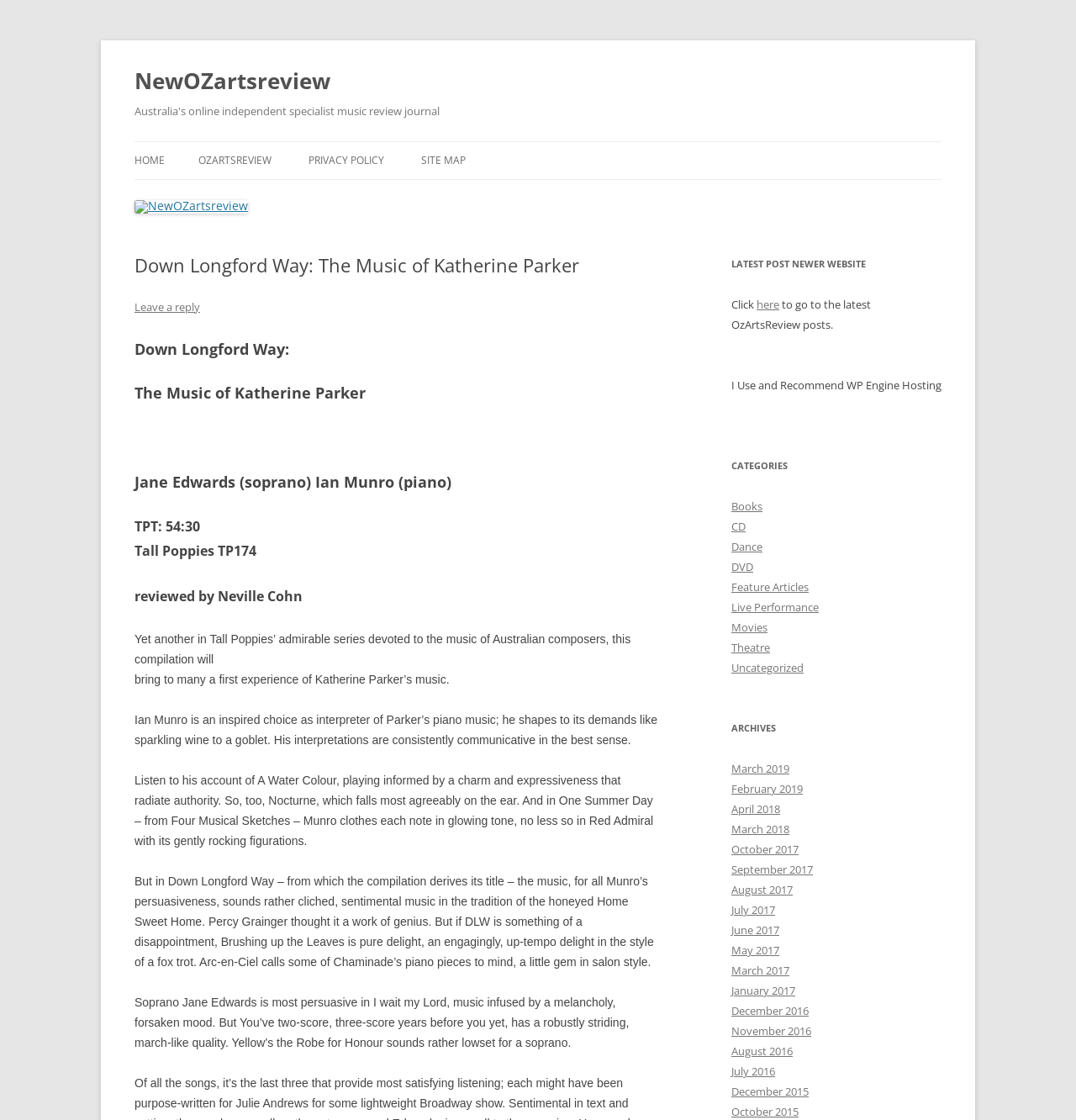Respond with a single word or phrase to the following question: What is the duration of the music album?

54:30